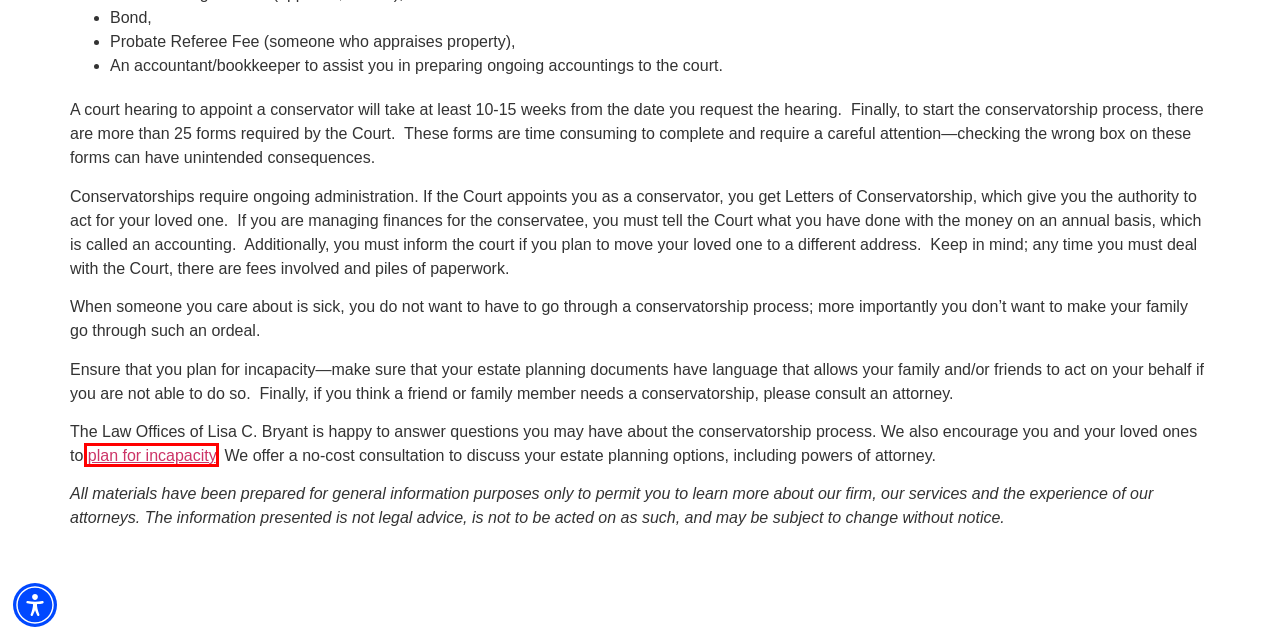Look at the screenshot of the webpage and find the element within the red bounding box. Choose the webpage description that best fits the new webpage that will appear after clicking the element. Here are the candidates:
A. Who We Are | Bryant Elder Law
B. Assisted Living Costs | Bryant Elder Law
C. Elder Law & Estate Planning Attorneys | Bryant Elder Law
D. Testimonials | Bryant Elder Law
E. Covid-19 Can Take A Toll On Seniors’ Mental Health | Bryant Elder Law
F. Conservatorships | Bryant Elder Law
G. Contact | Bryant Elder Law
H. Blog | Bryant Elder Law

B